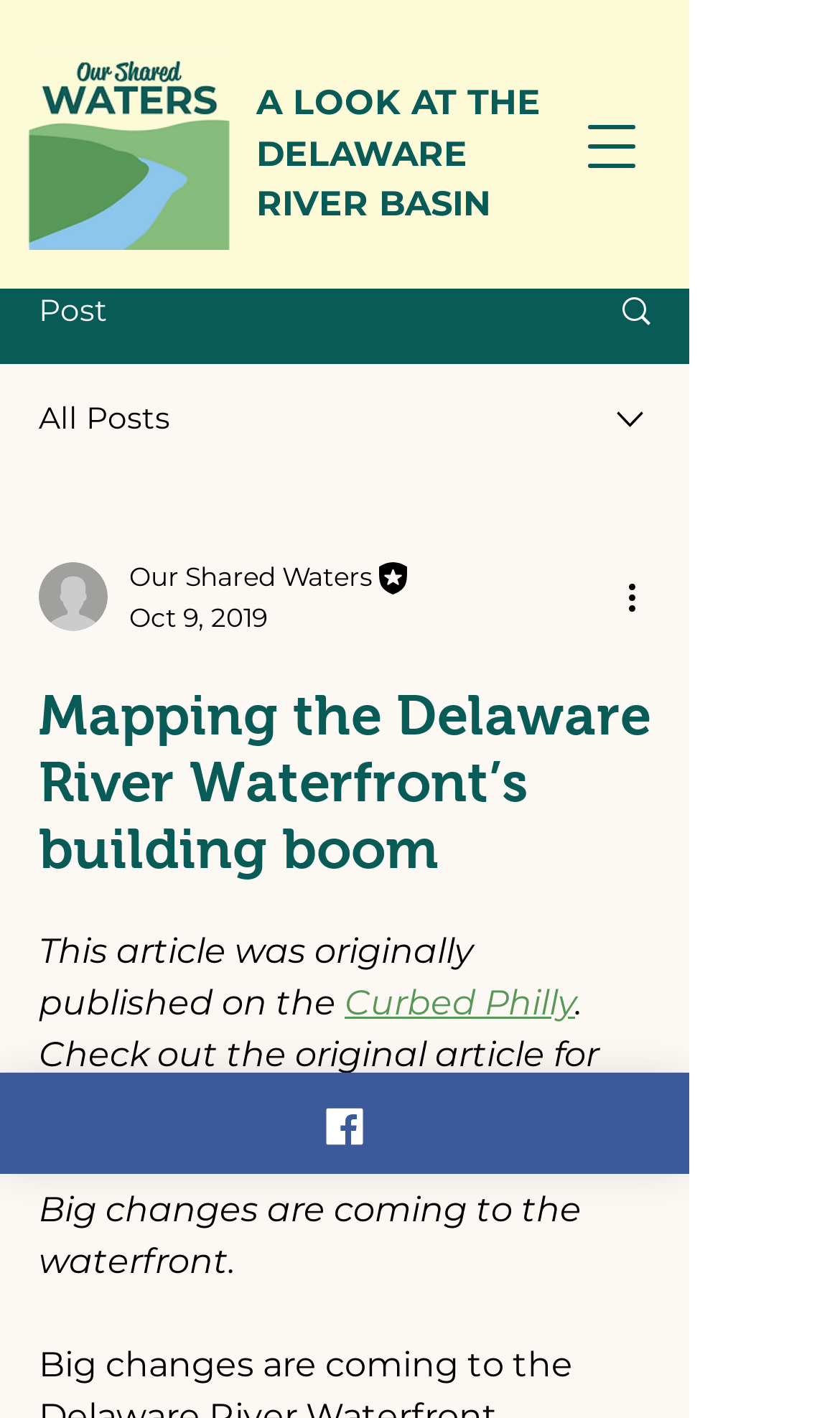Who published the original article?
Please use the image to provide an in-depth answer to the question.

I found the answer by reading the text that says 'This article was originally published on the Curbed Philly'. This text explicitly mentions the original publisher of the article.